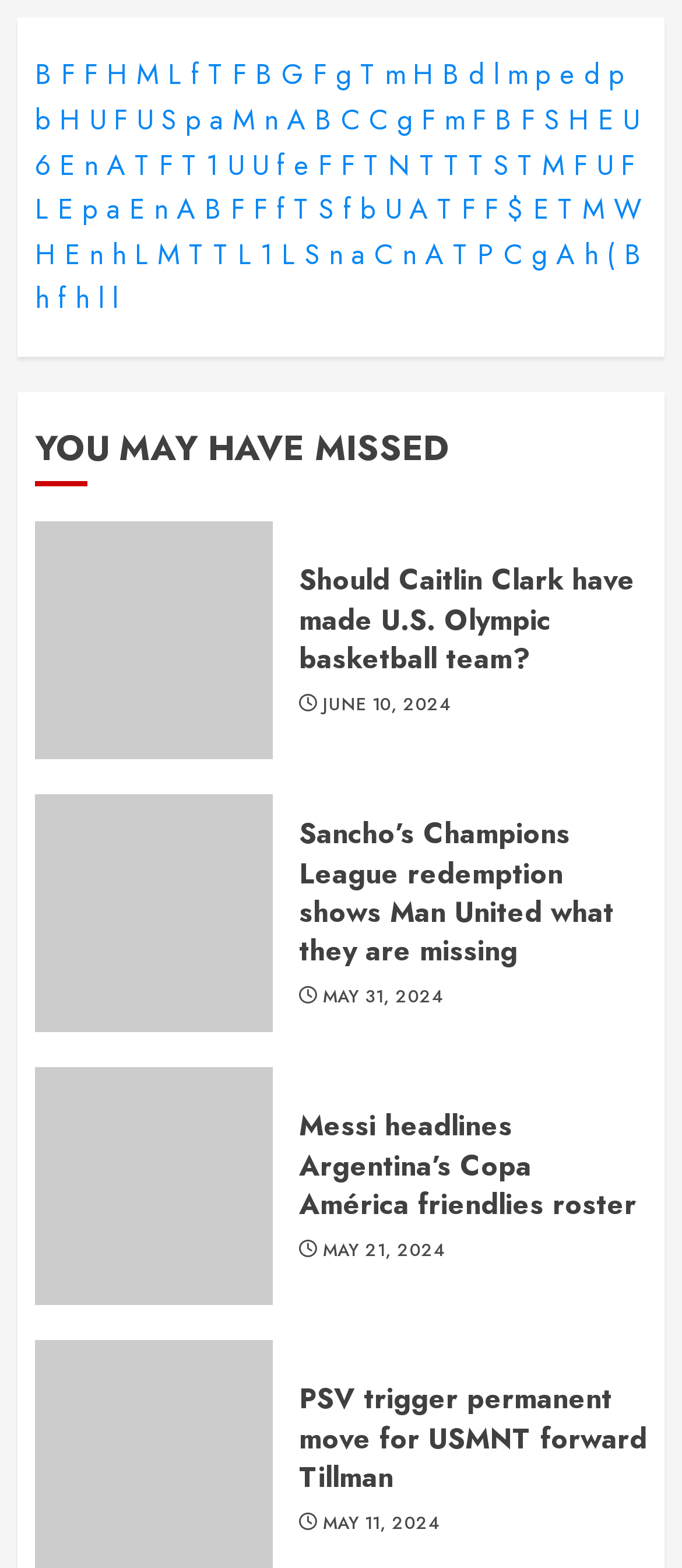Find the bounding box coordinates of the element to click in order to complete this instruction: "Click on link M". The bounding box coordinates must be four float numbers between 0 and 1, denoted as [left, top, right, bottom].

[0.2, 0.035, 0.233, 0.061]